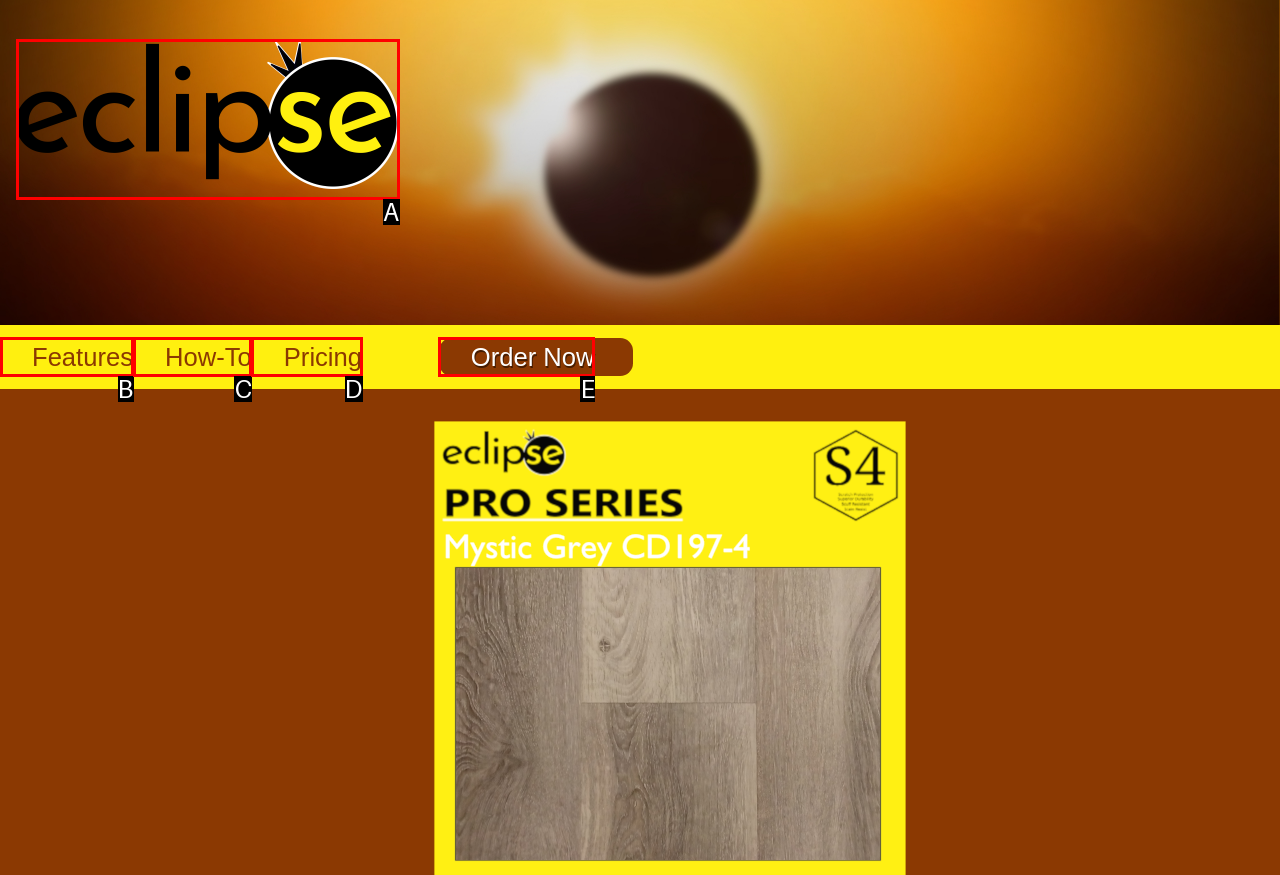Select the HTML element that corresponds to the description: News Updates. Answer with the letter of the matching option directly from the choices given.

None